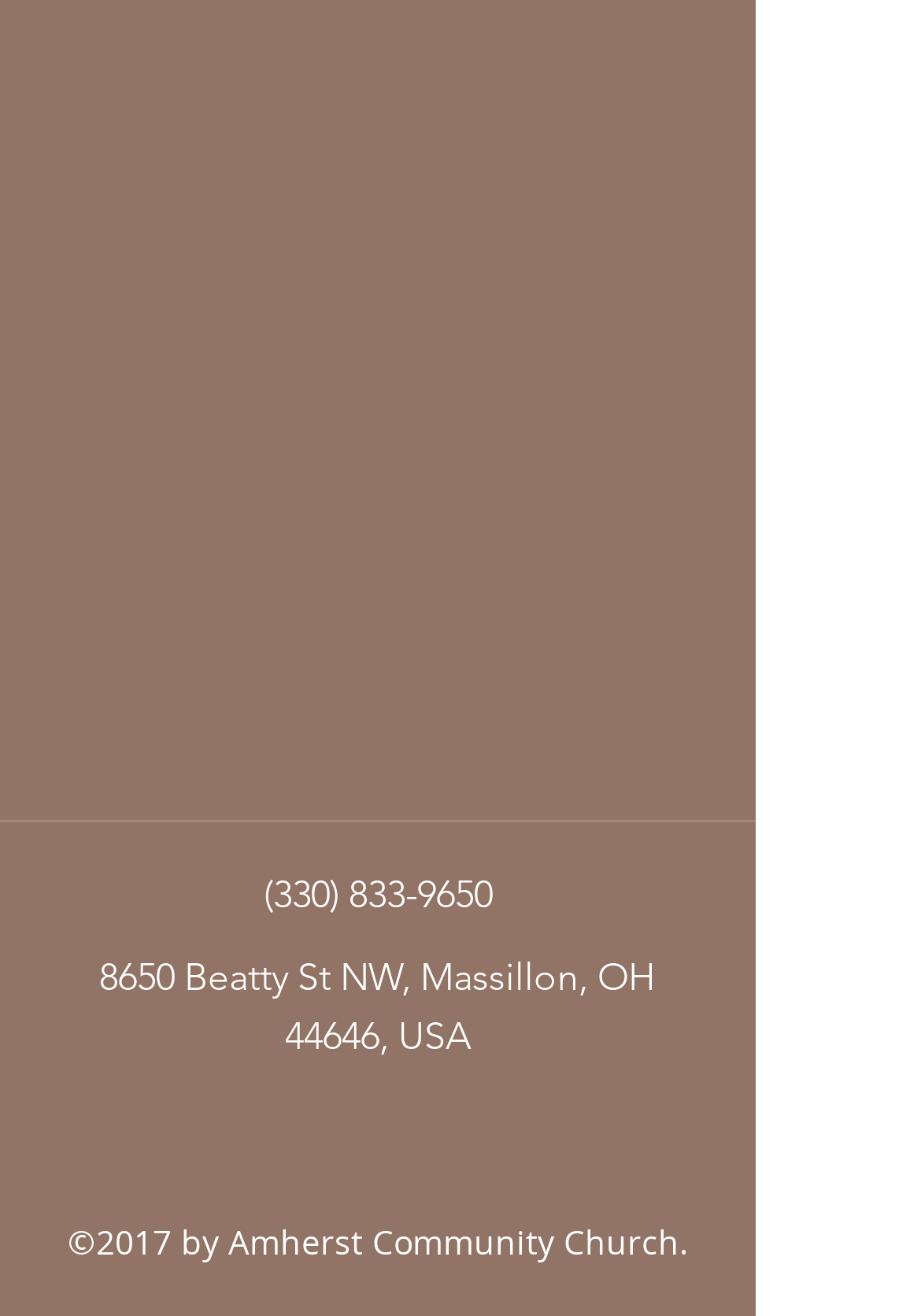What is the copyright year of the website?
Please respond to the question with as much detail as possible.

I found the copyright year by looking at the StaticText element with the text '©2017 by Amherst Community Church.' which is a child of the 'contentinfo' element.